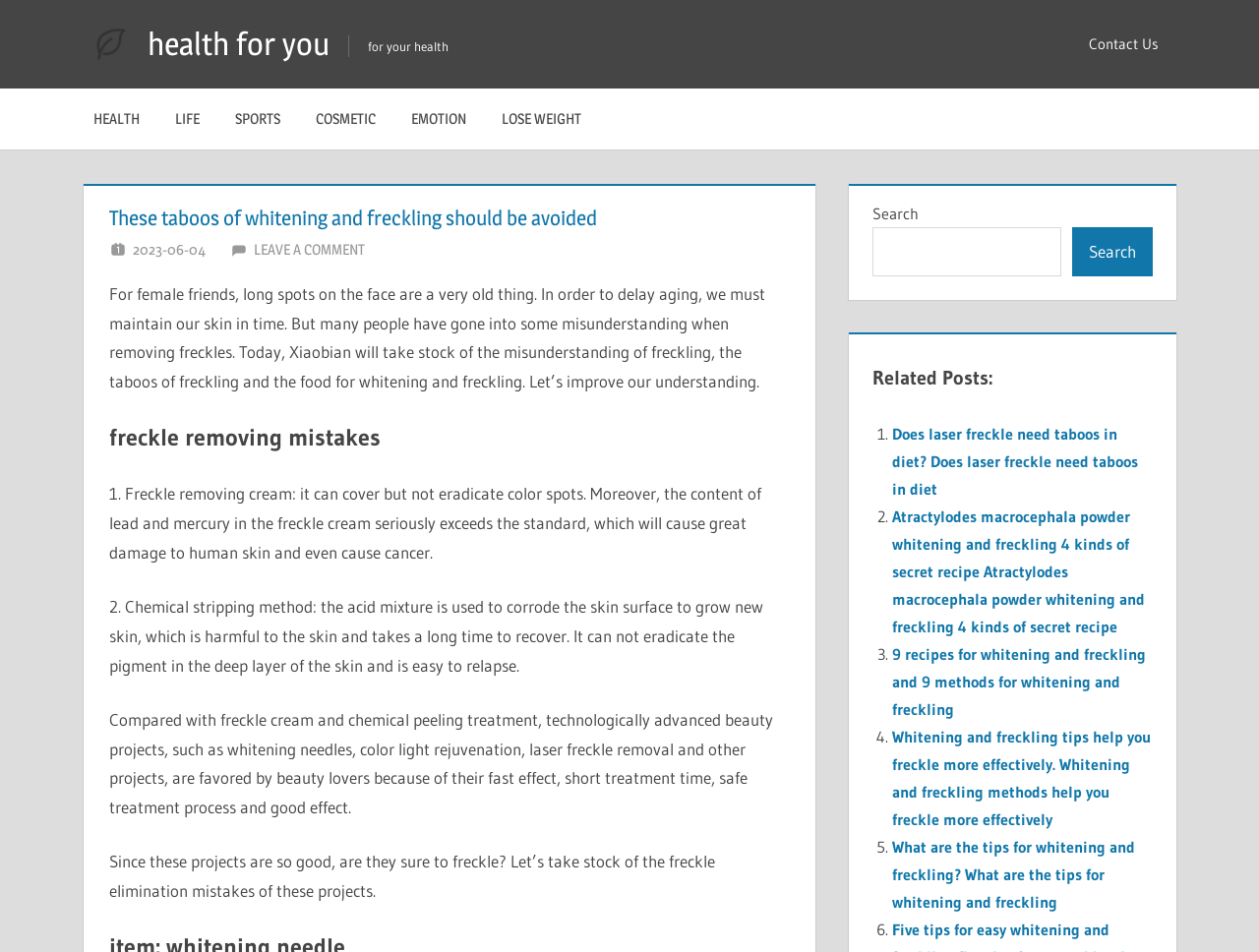Locate the bounding box coordinates of the element that needs to be clicked to carry out the instruction: "Check the 'Related Posts'". The coordinates should be given as four float numbers ranging from 0 to 1, i.e., [left, top, right, bottom].

[0.693, 0.383, 0.916, 0.417]